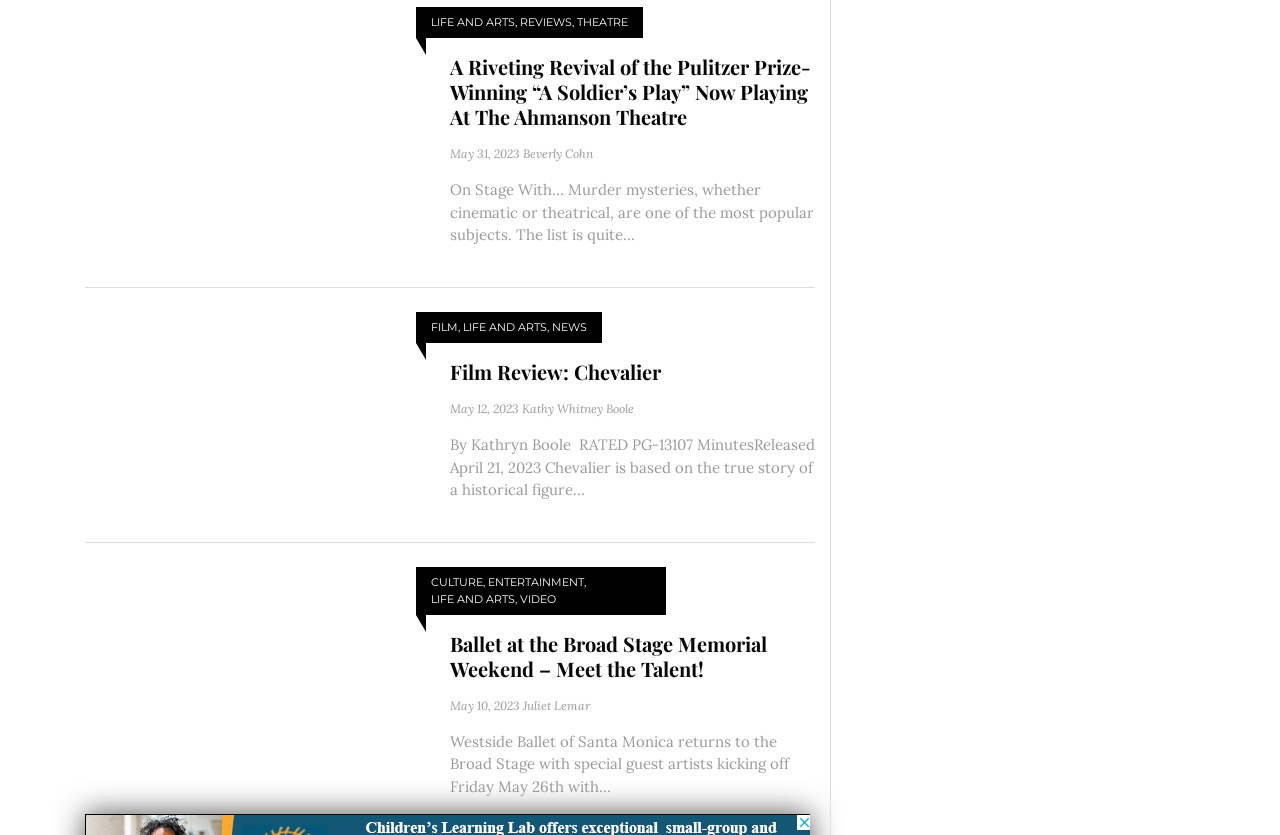Provide the bounding box coordinates of the HTML element this sentence describes: "0Mere". The bounding box coordinates consist of four float numbers between 0 and 1, i.e., [left, top, right, bottom].

None